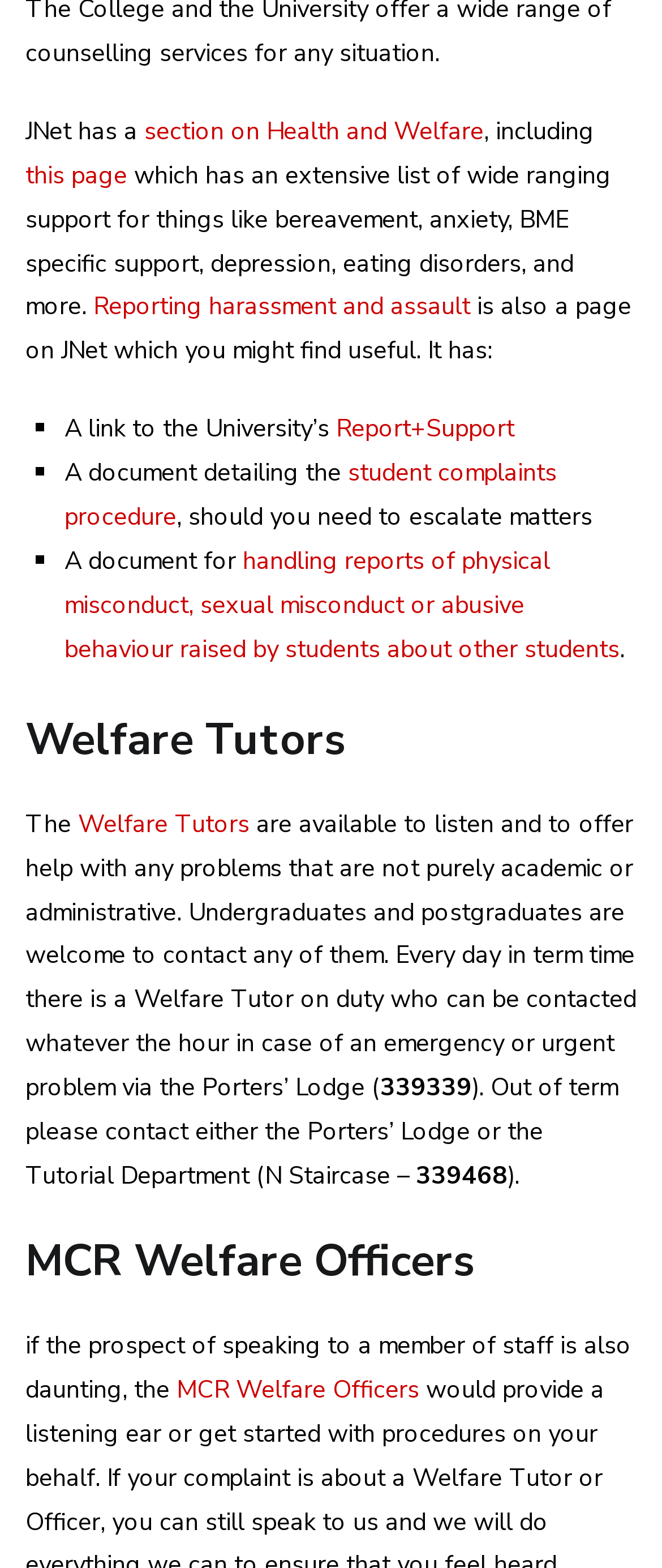Based on the element description: "MCR Welfare Officers", identify the UI element and provide its bounding box coordinates. Use four float numbers between 0 and 1, [left, top, right, bottom].

[0.267, 0.875, 0.633, 0.896]